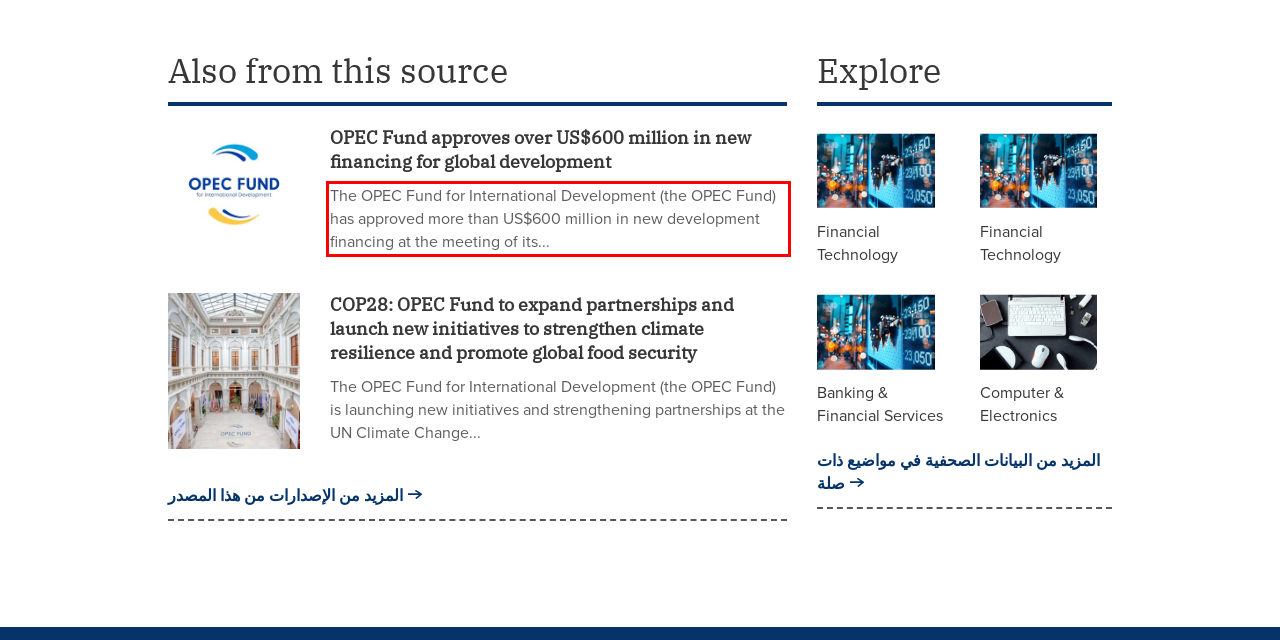You have a webpage screenshot with a red rectangle surrounding a UI element. Extract the text content from within this red bounding box.

The OPEC Fund for International Development (the OPEC Fund) has approved more than US$600 million in new development financing at the meeting of its...